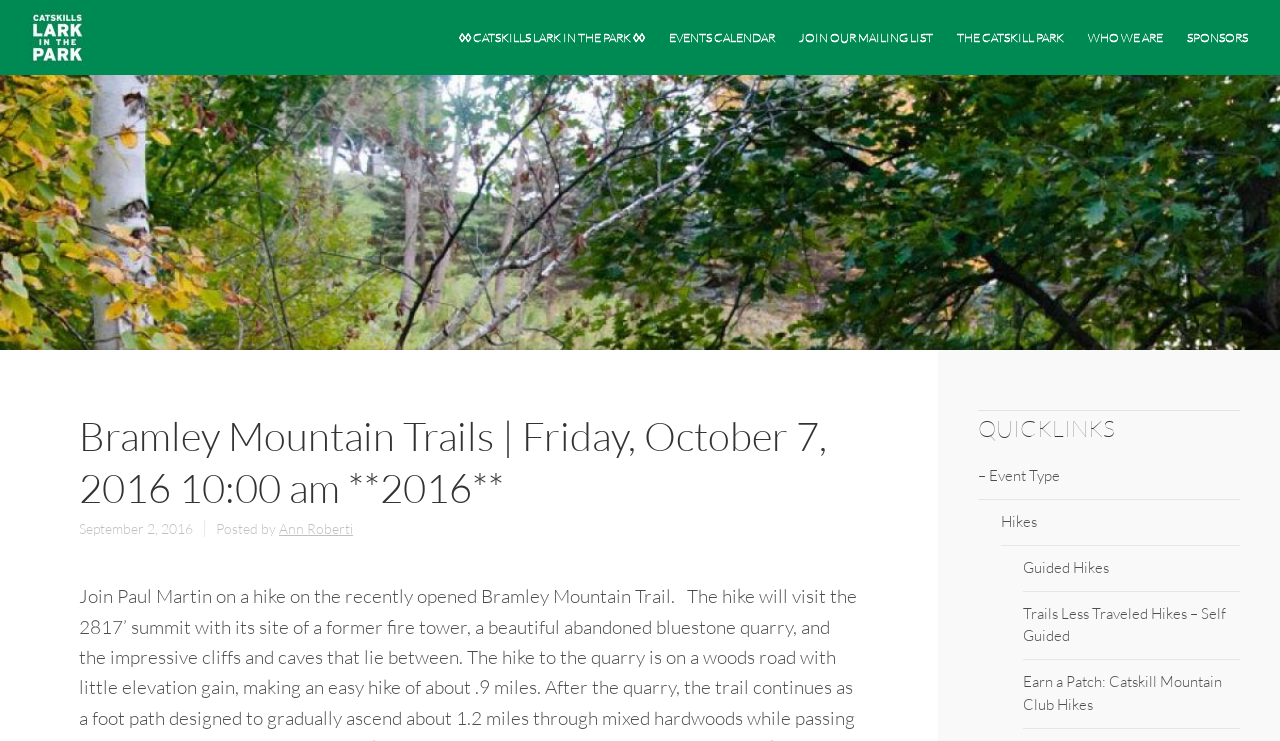How many links are there in the QUICKLINKS section? From the image, respond with a single word or brief phrase.

5